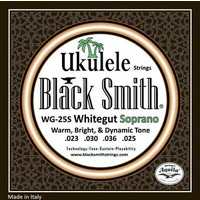What is the tone offered by the WG-25S Whitegut Soprano strings?
Look at the screenshot and give a one-word or phrase answer.

Warm, Bright, & Dynamic